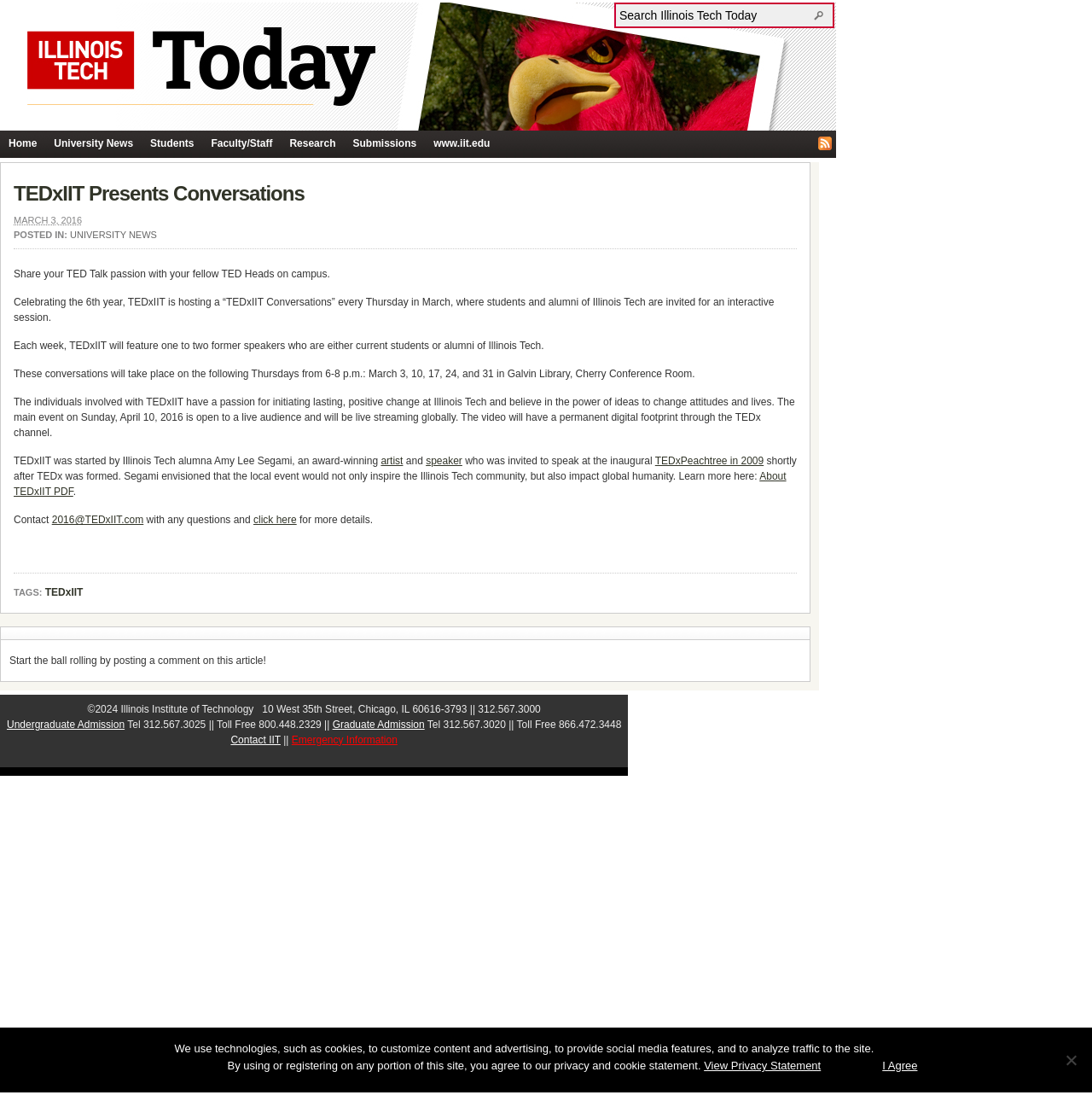Could you determine the bounding box coordinates of the clickable element to complete the instruction: "Donate Now"? Provide the coordinates as four float numbers between 0 and 1, i.e., [left, top, right, bottom].

None